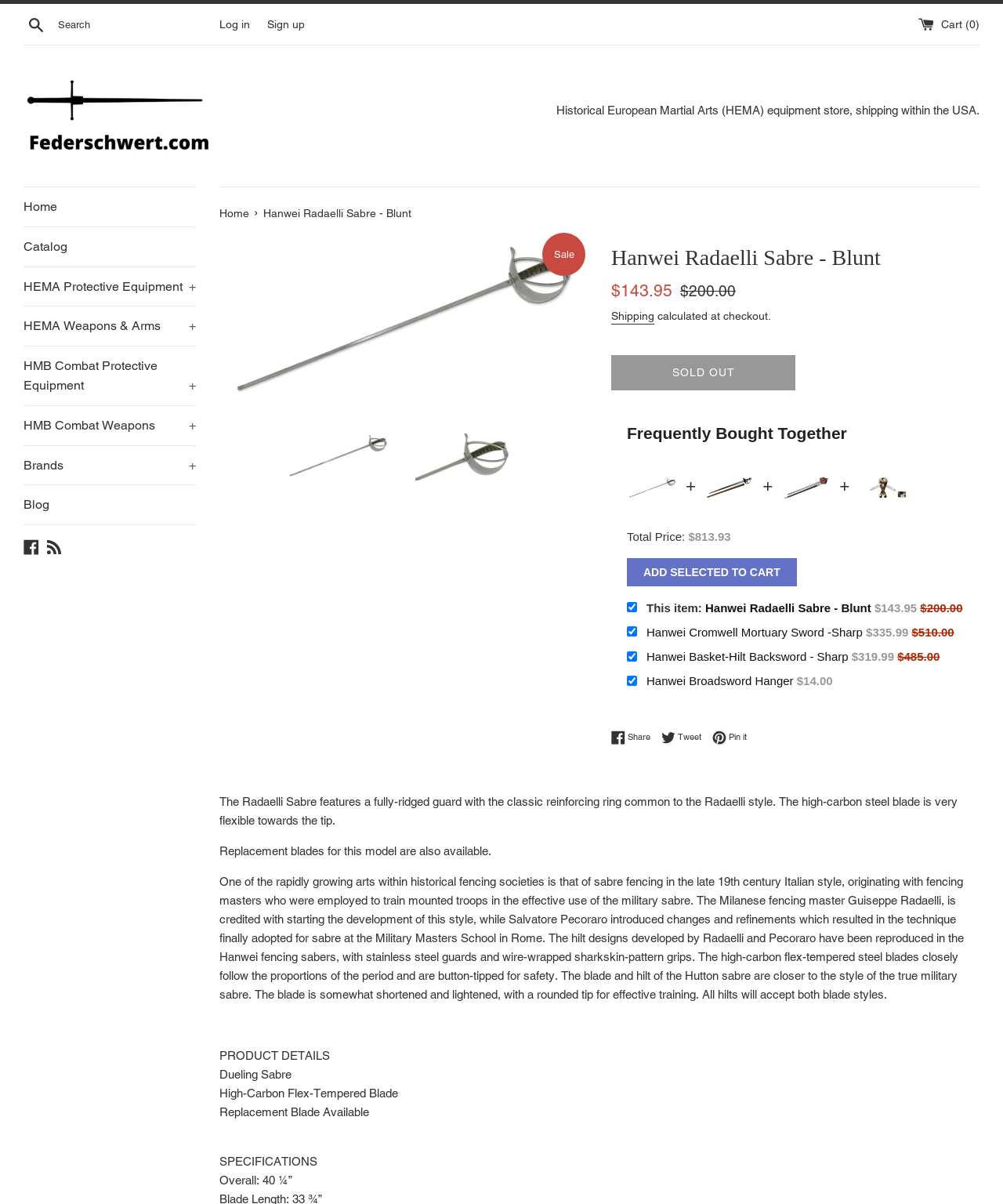Use a single word or phrase to answer this question: 
What is the purpose of the sabre?

Fencing